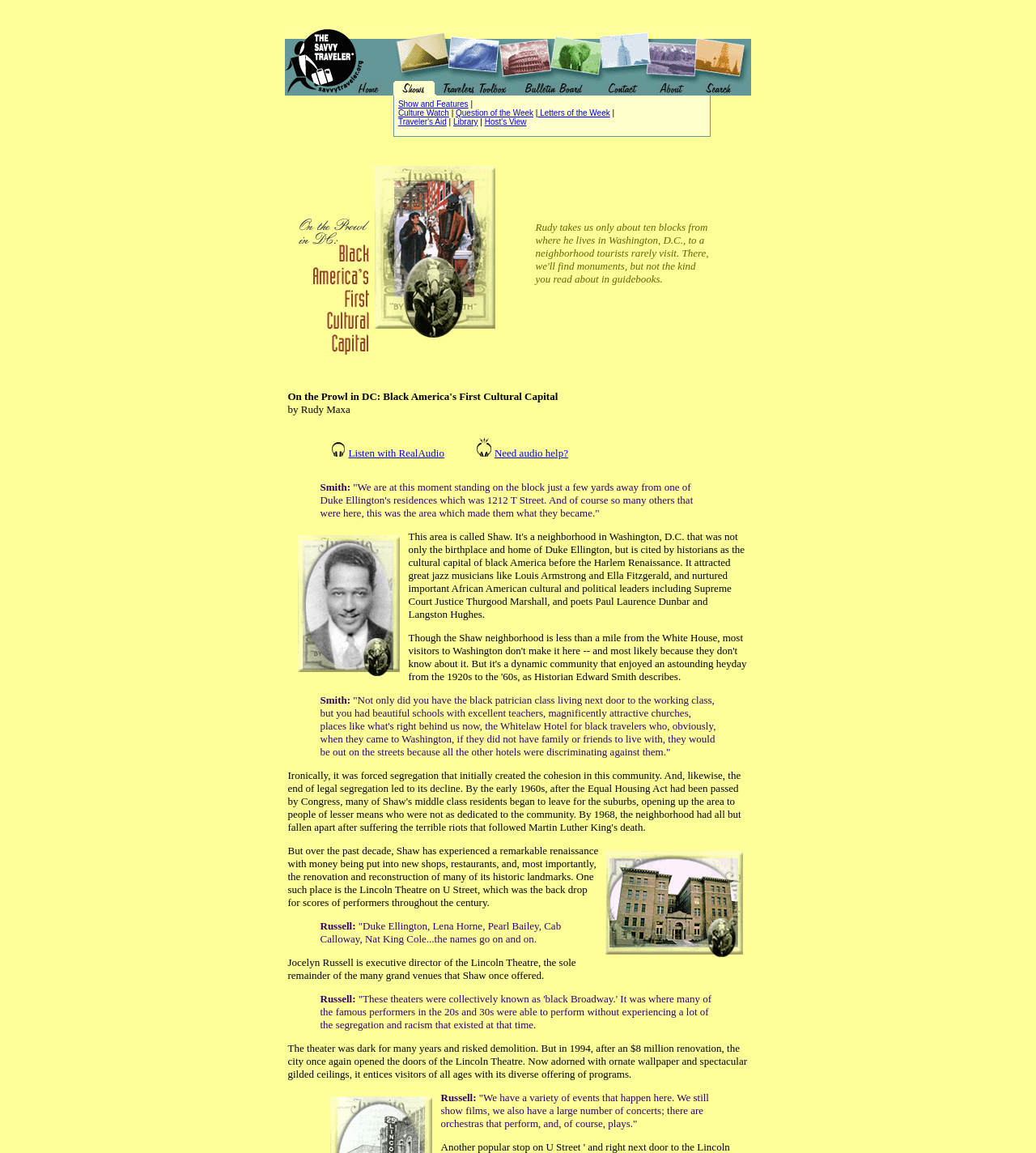What is the name of the person quoted in the article?
Give a thorough and detailed response to the question.

The answer can be found in the blockquote element, which contains the text 'Smith:' followed by a quote. This pattern is repeated multiple times in the article, indicating that Smith is one of the people quoted.